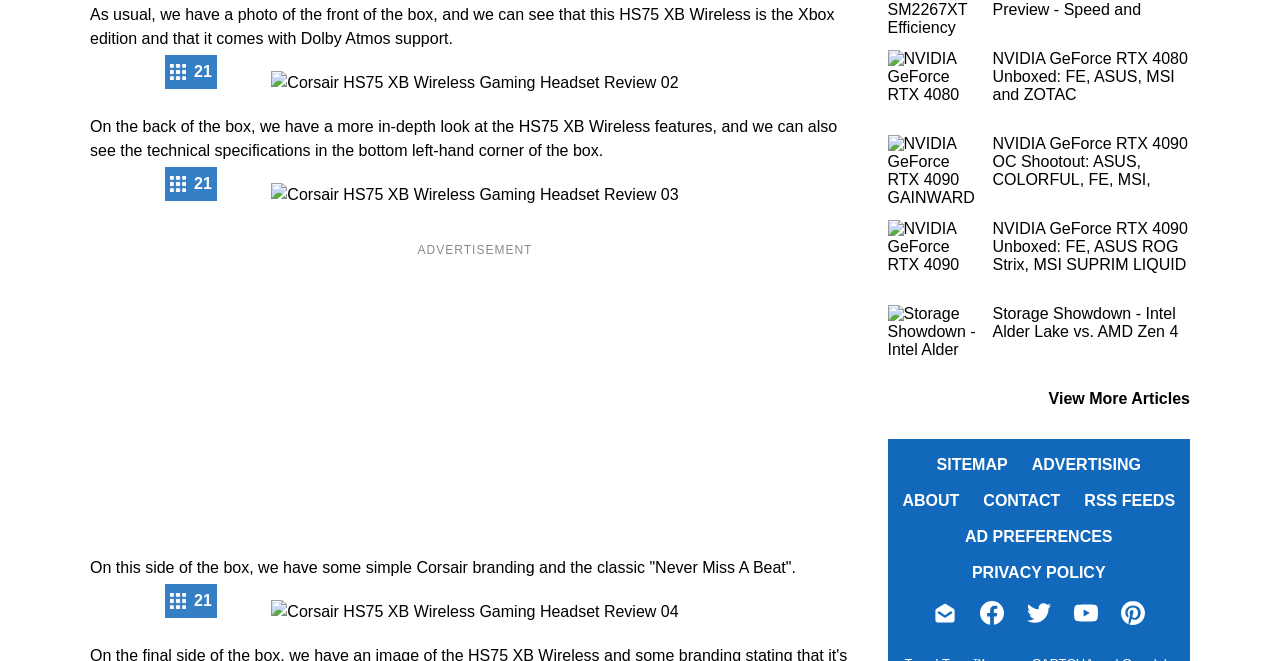How many links are on this webpage? Look at the image and give a one-word or short phrase answer.

14